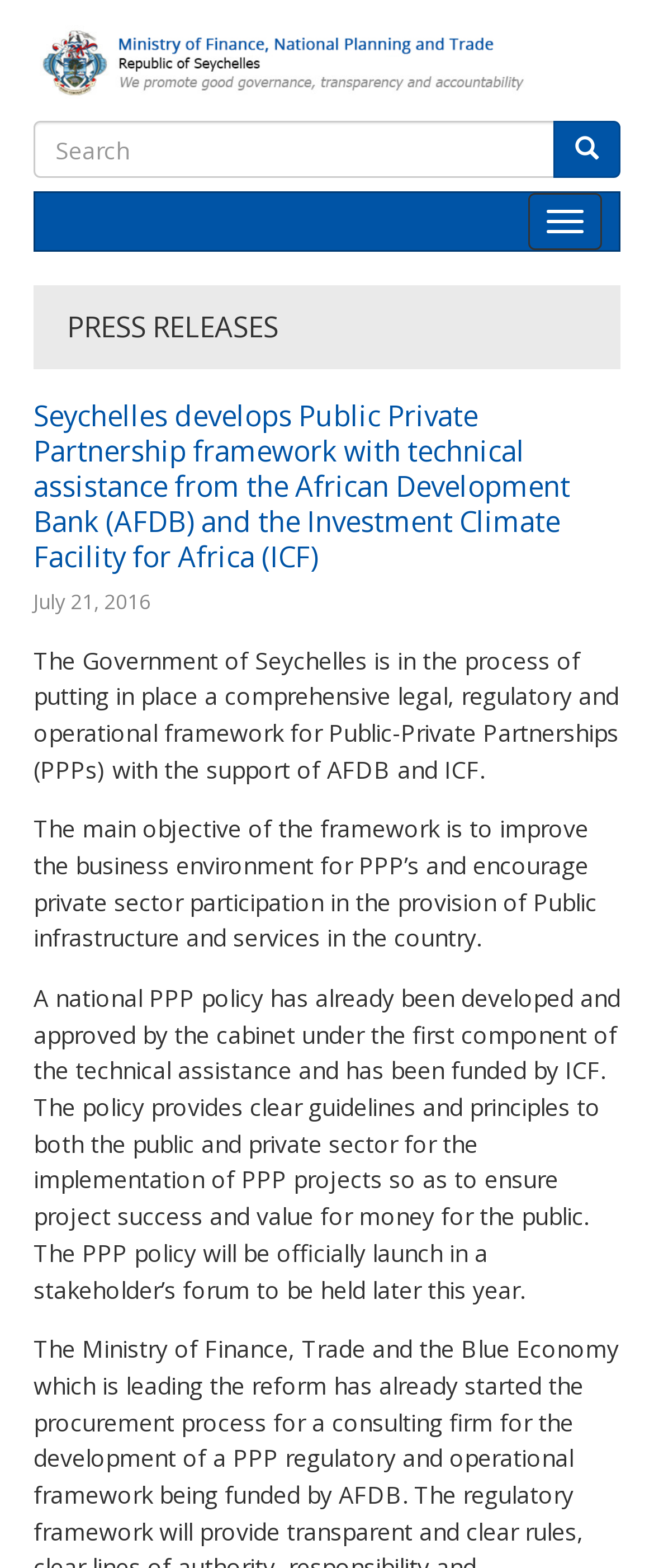Find the bounding box of the UI element described as follows: "alt="Home"".

[0.051, 0.022, 0.949, 0.043]